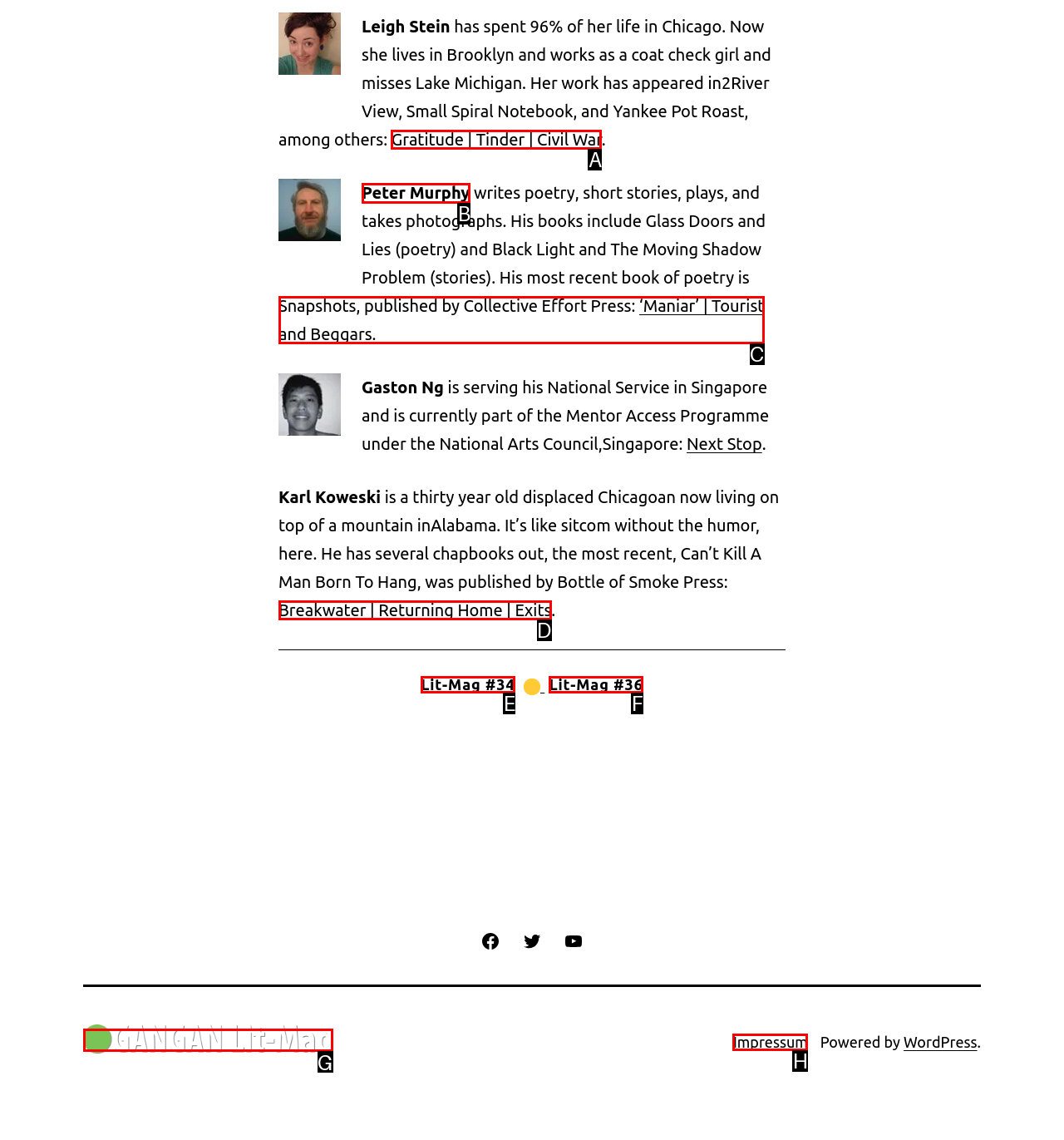Select the HTML element that needs to be clicked to carry out the task: Check out Peter Murphy's work
Provide the letter of the correct option.

B